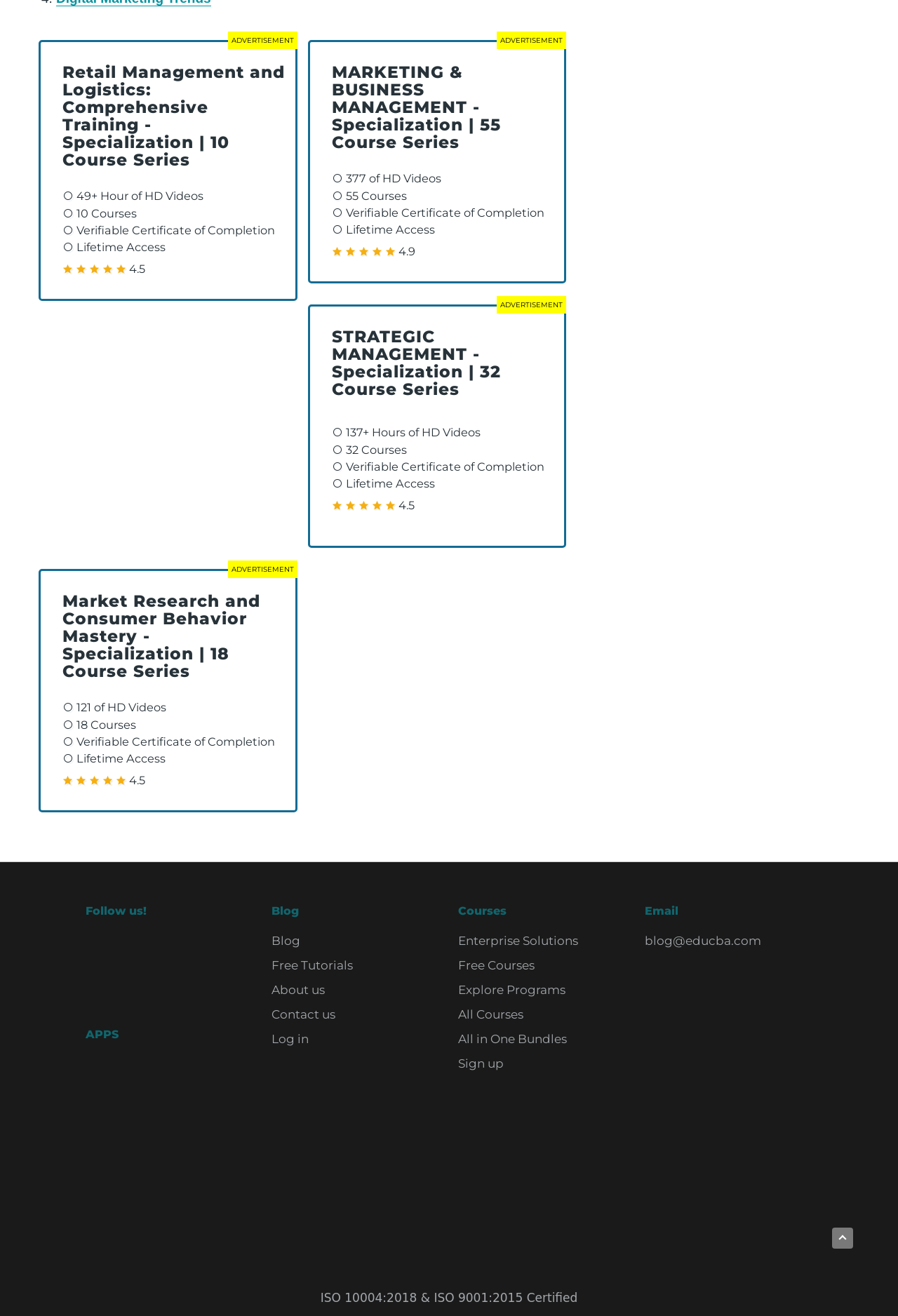Can you pinpoint the bounding box coordinates for the clickable element required for this instruction: "Read the blog"? The coordinates should be four float numbers between 0 and 1, i.e., [left, top, right, bottom].

[0.303, 0.71, 0.335, 0.72]